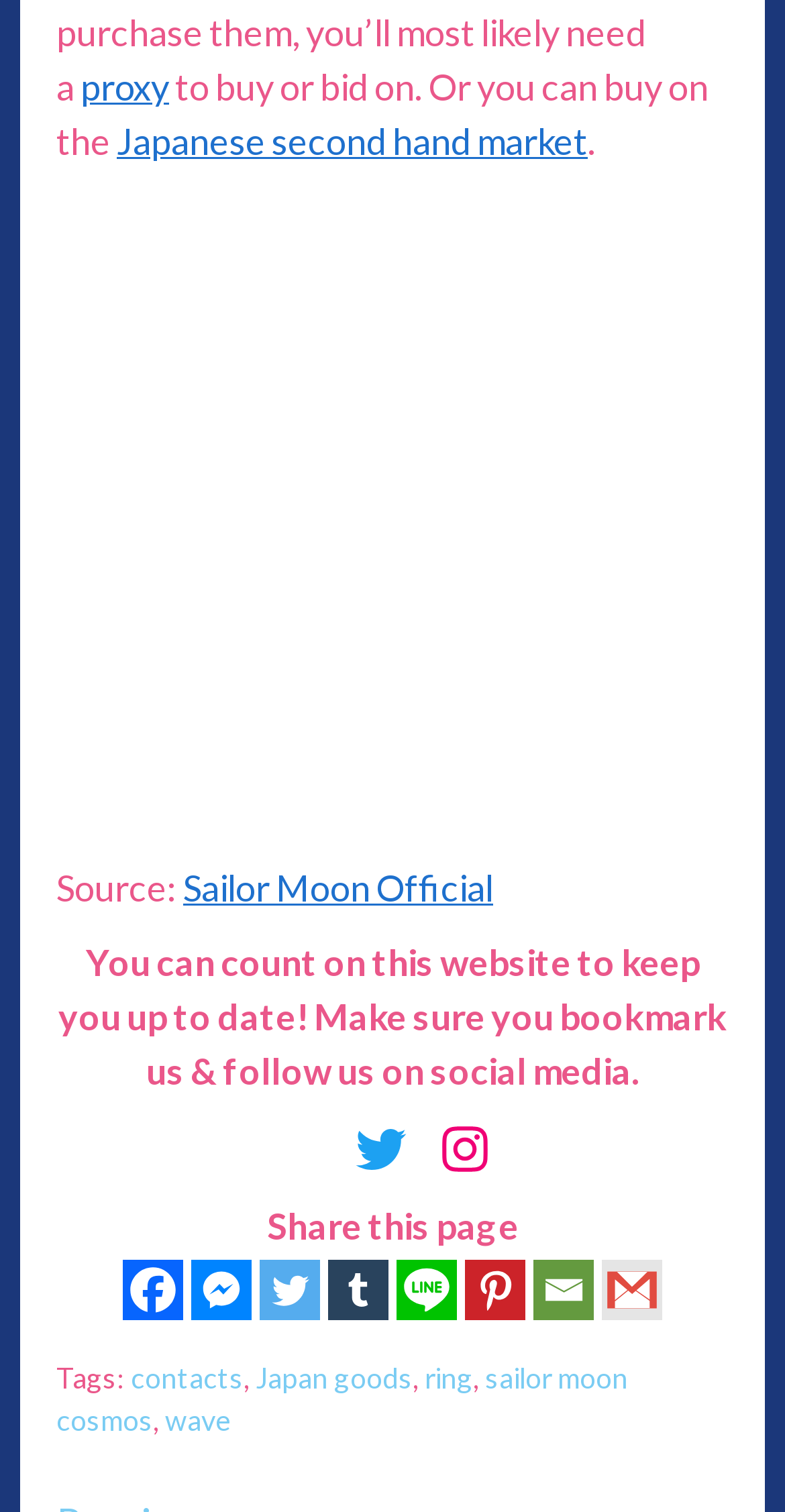Use a single word or phrase to answer the question:
What is the name of the official website mentioned?

Sailor Moon Official